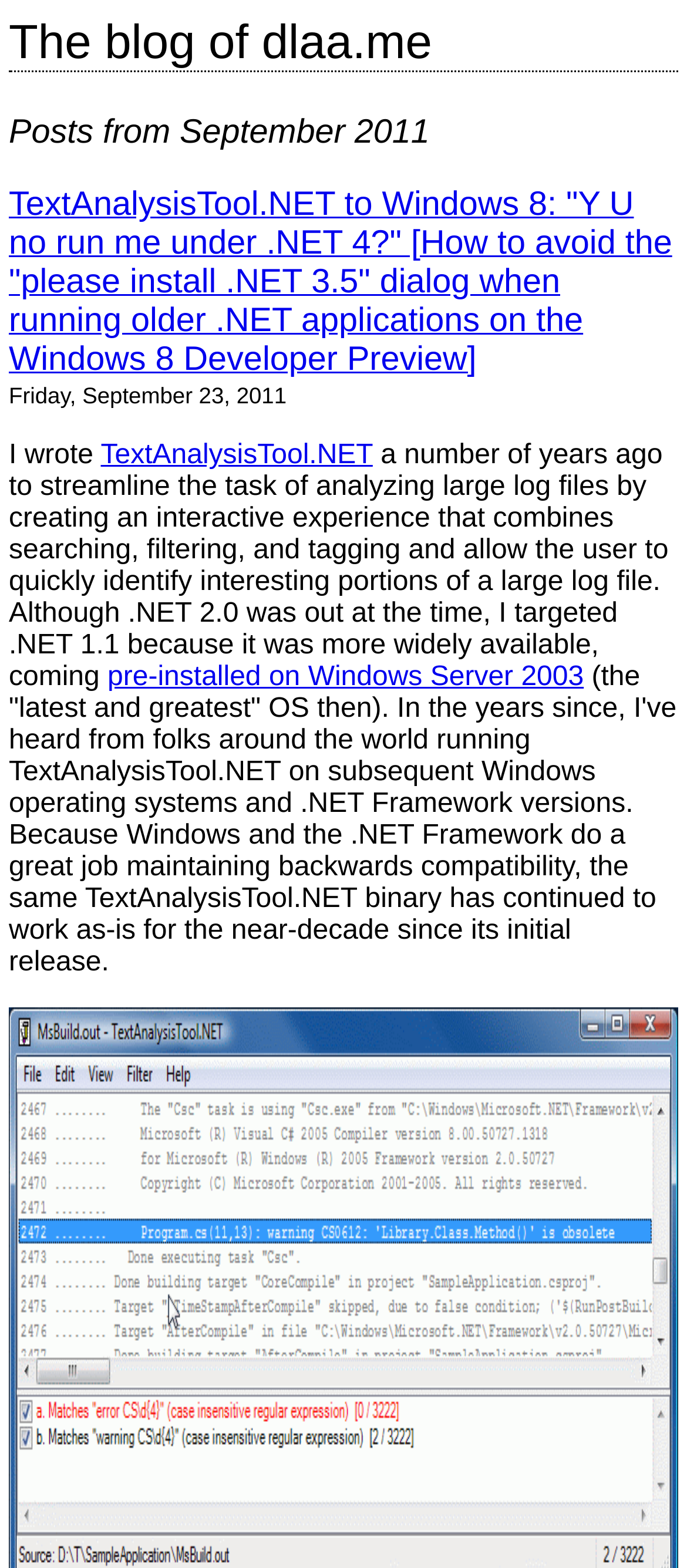What operating system was TextAnalysisTool.NET initially targeted at?
Based on the visual information, provide a detailed and comprehensive answer.

I determined the initial target operating system by reading the text 'pre-installed on Windows Server 2003' which is a part of the blog post and refers to the initial target environment of TextAnalysisTool.NET.